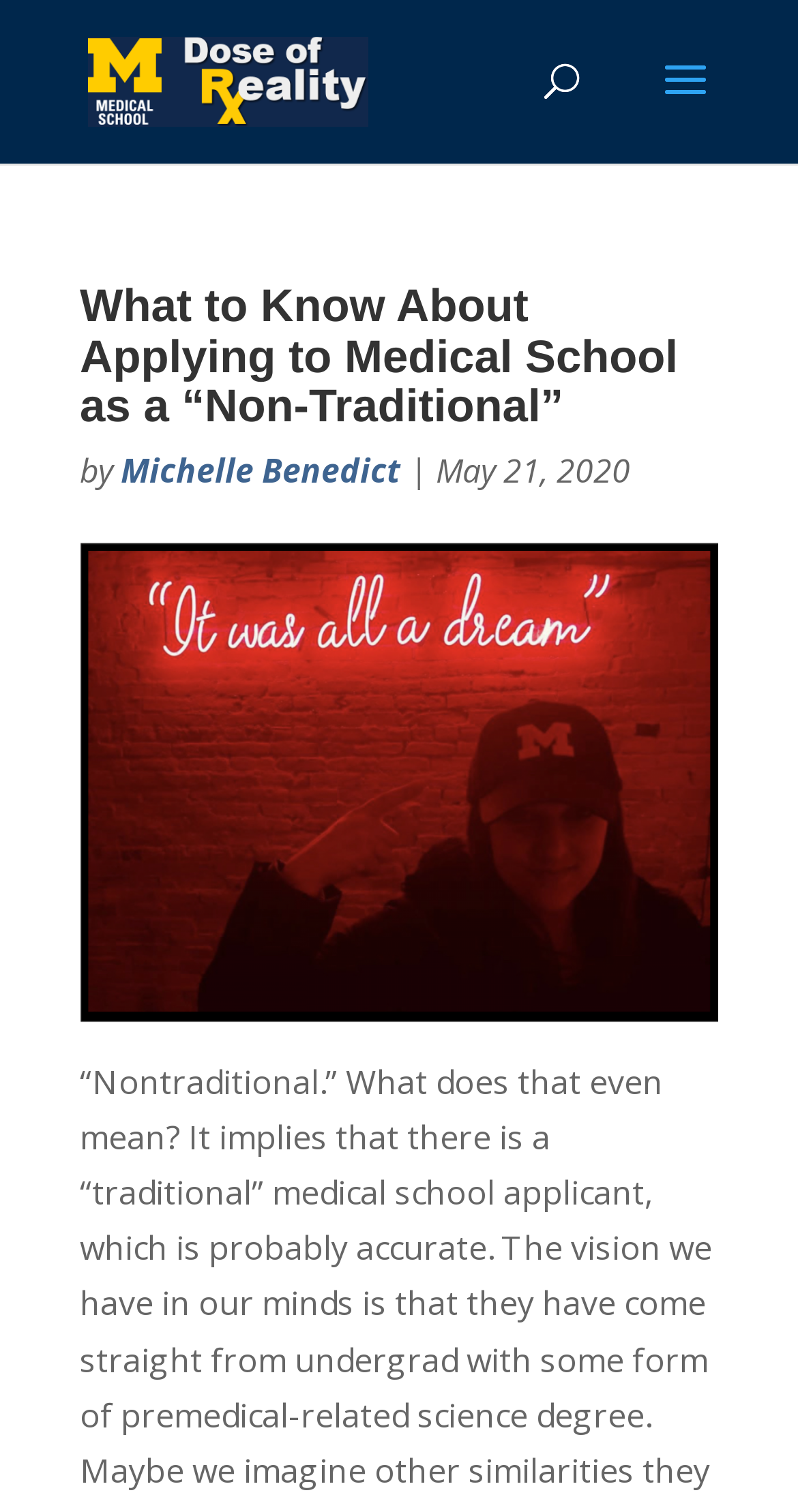Detail the various sections and features of the webpage.

The webpage is about Michelle Benedict's blog, Dose of Reality. At the top left, there is a logo image with the text "Dose of Reality" next to it, which is also a clickable link. 

Below the logo, there is a search bar that spans across the top of the page, taking up about half of the width. 

The main content of the page is an article titled "What to Know About Applying to Medical School as a “Non-Traditional”", which is a heading that takes up about three-quarters of the page width. Below the title, there is a byline that reads "by Michelle Benedict" with the name being a clickable link. The date "May 21, 2020" is also present next to the byline.